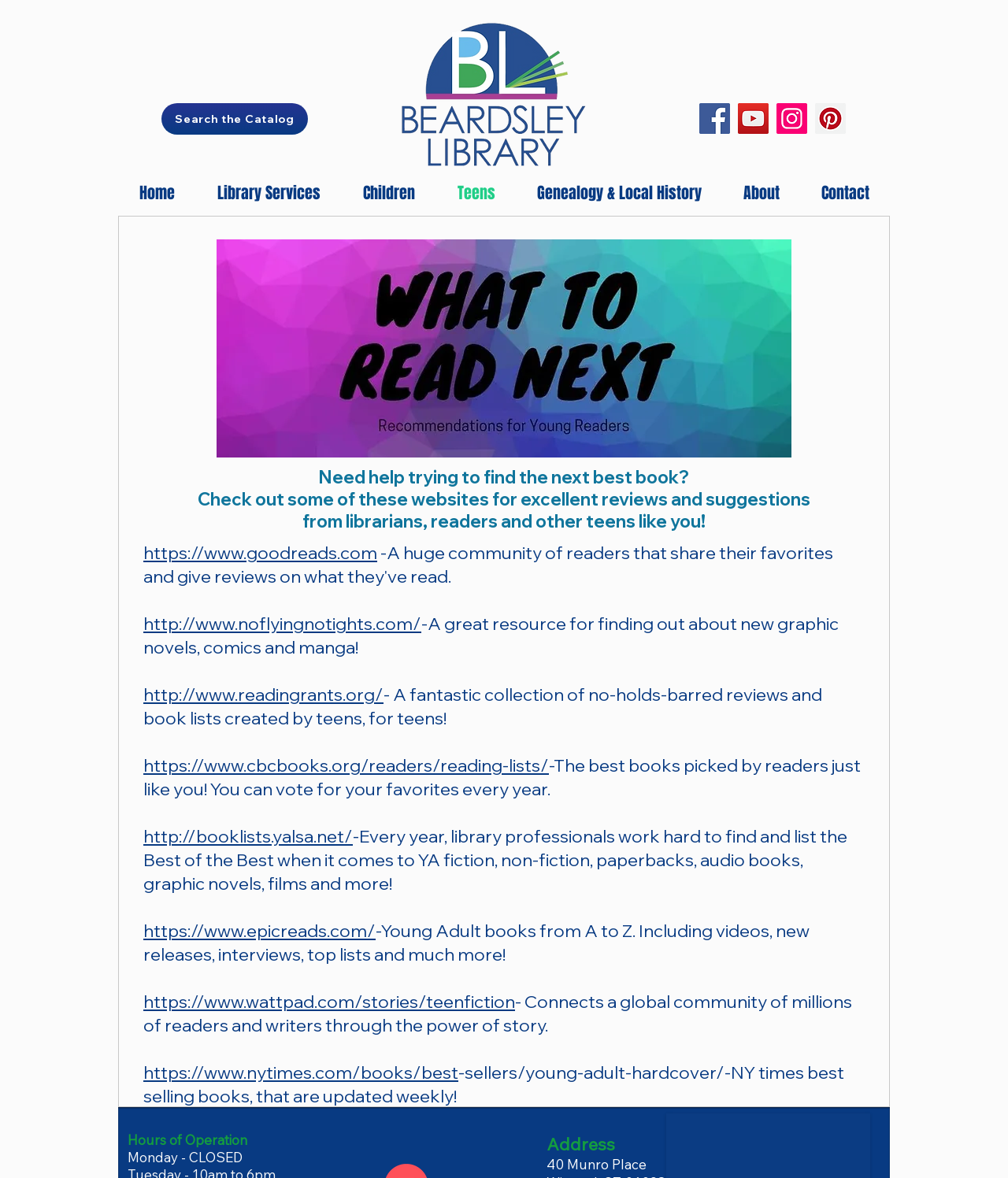Identify the bounding box coordinates for the UI element described as follows: "Genealogy & Local History". Ensure the coordinates are four float numbers between 0 and 1, formatted as [left, top, right, bottom].

[0.512, 0.15, 0.716, 0.177]